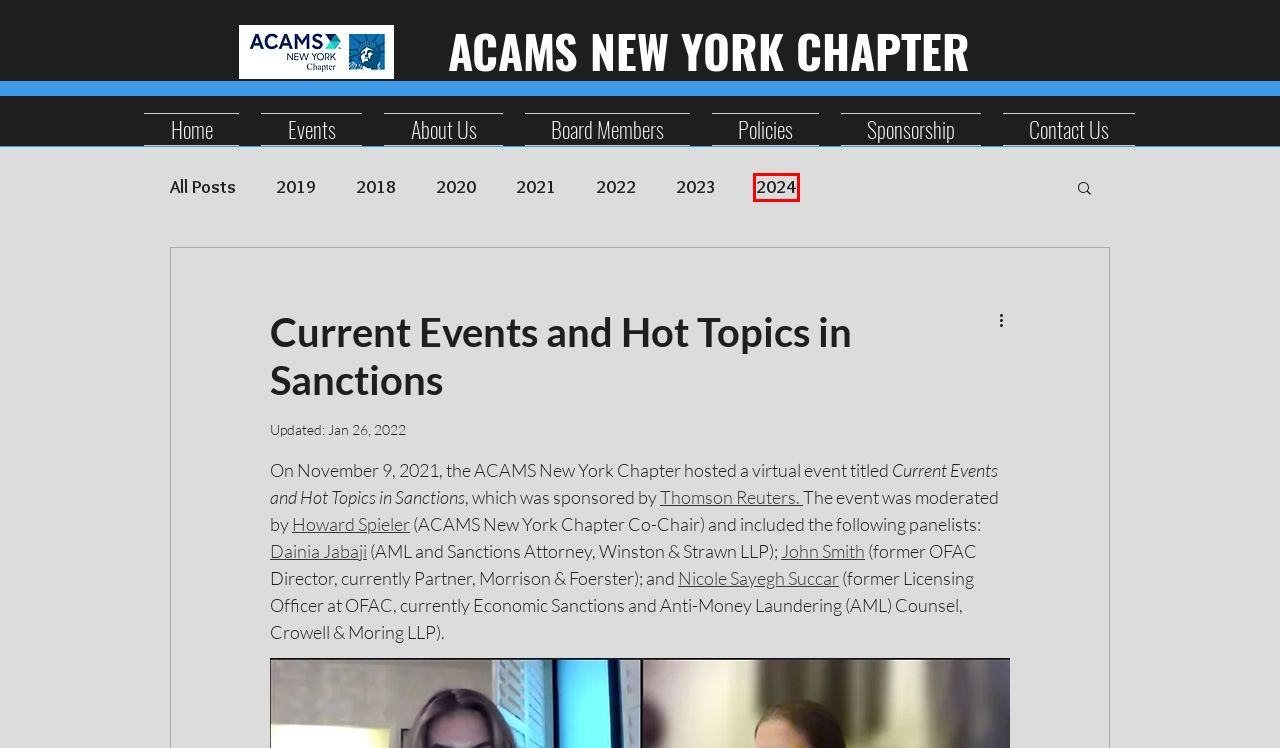You are provided with a screenshot of a webpage containing a red rectangle bounding box. Identify the webpage description that best matches the new webpage after the element in the bounding box is clicked. Here are the potential descriptions:
A. 2024
B. 2023
C. Policies | ACAMS NEW YORK
D. Thomson Reuters: Clarifying the complex | Thomson Reuters
E. Home | ACAMS NEW YORK
F. ACAMS: Certified Anti-Money Laundering Specialist | ACAMS
G. 2018
H. Board Members | ACAMS NEW YORK

A